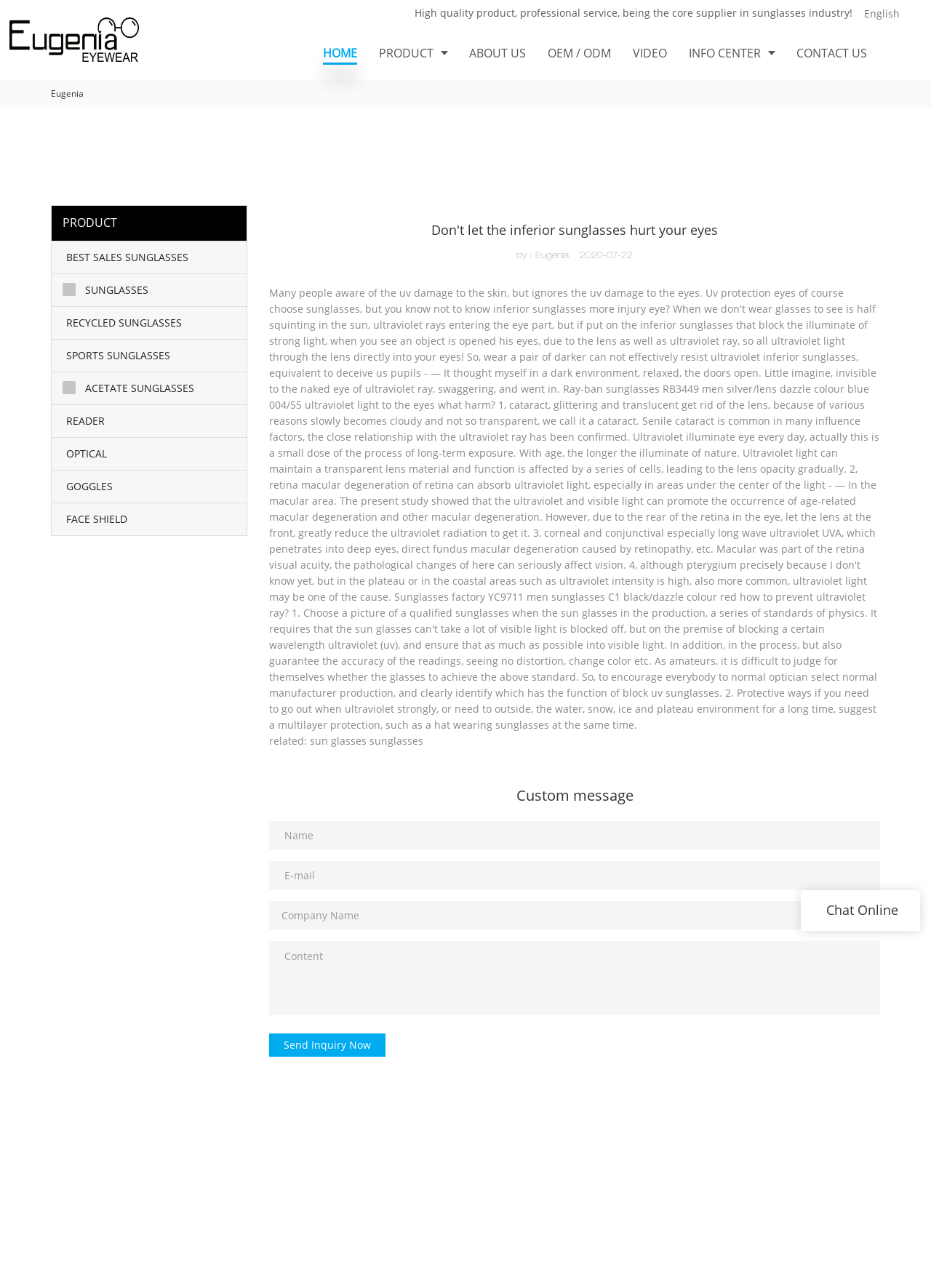Locate the UI element described by OEM / ODM and provide its bounding box coordinates. Use the format (top-left x, top-left y, bottom-right x, bottom-right y) with all values as floating point numbers between 0 and 1.

[0.556, 0.02, 0.647, 0.062]